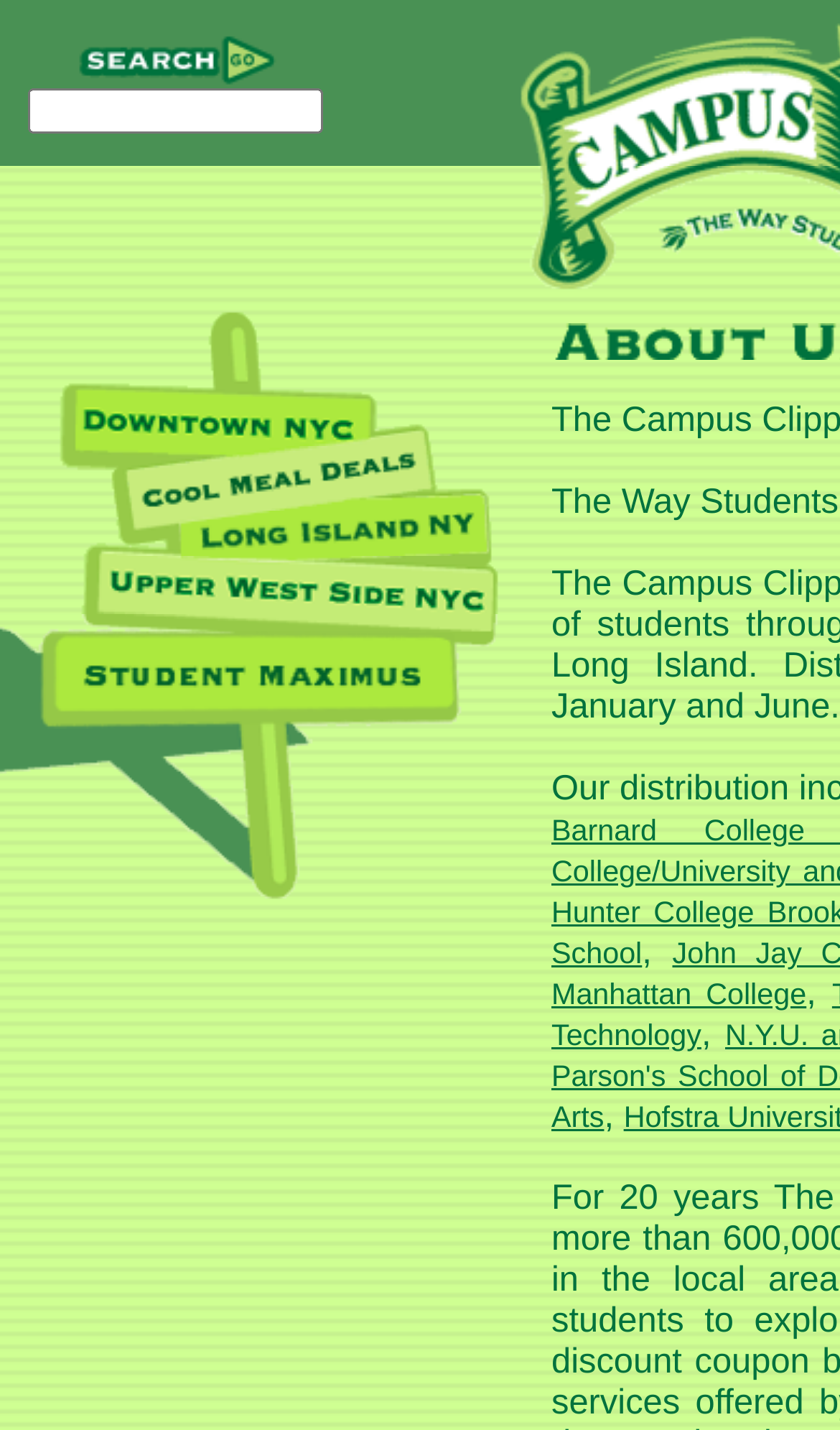Given the element description, predict the bounding box coordinates in the format (top-left x, top-left y, bottom-right x, bottom-right y), using floating point numbers between 0 and 1: name="submit"

[0.004, 0.023, 0.412, 0.062]